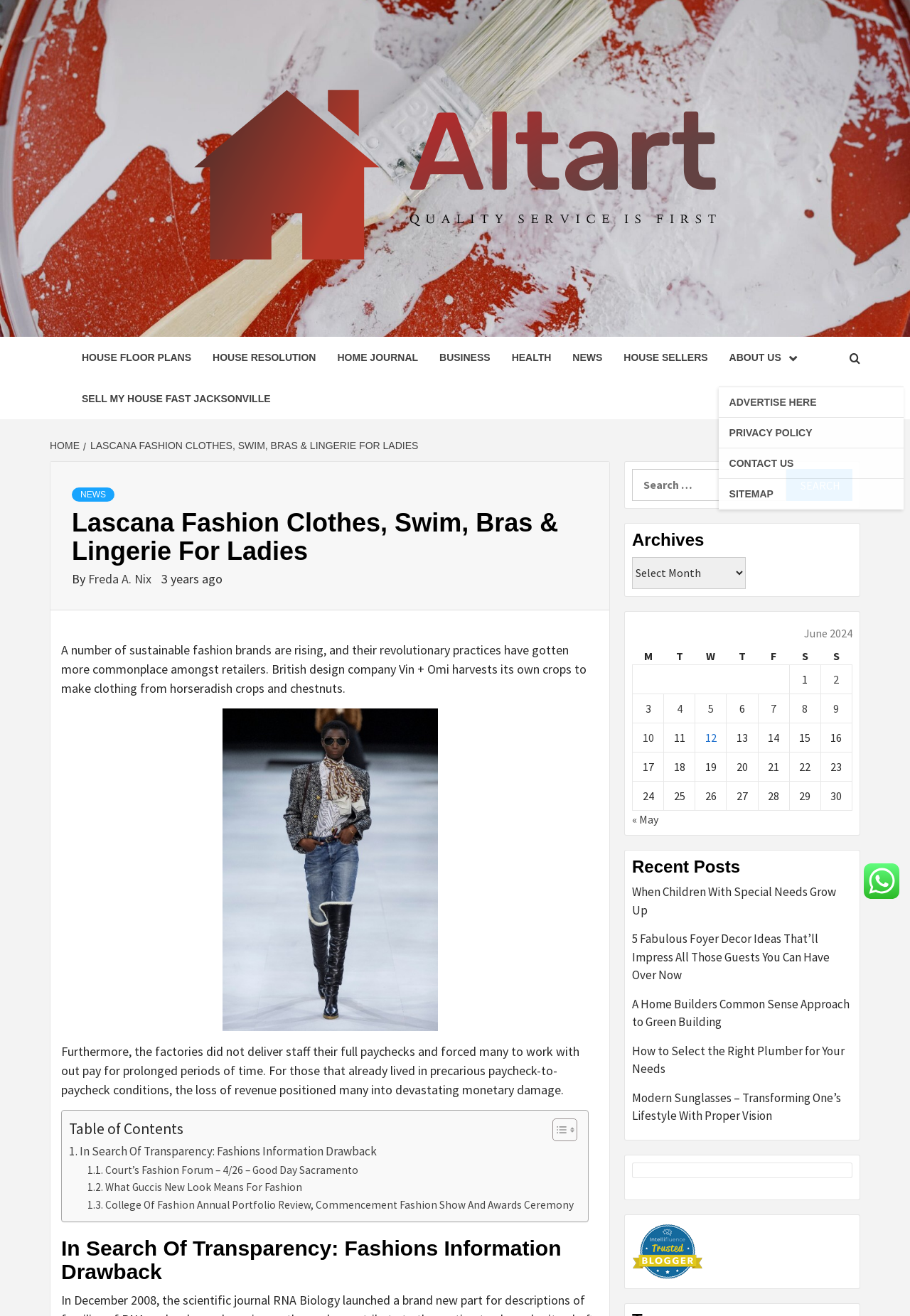Please specify the bounding box coordinates of the clickable region necessary for completing the following instruction: "Read about sustainable fashion brands". The coordinates must consist of four float numbers between 0 and 1, i.e., [left, top, right, bottom].

[0.067, 0.487, 0.645, 0.529]